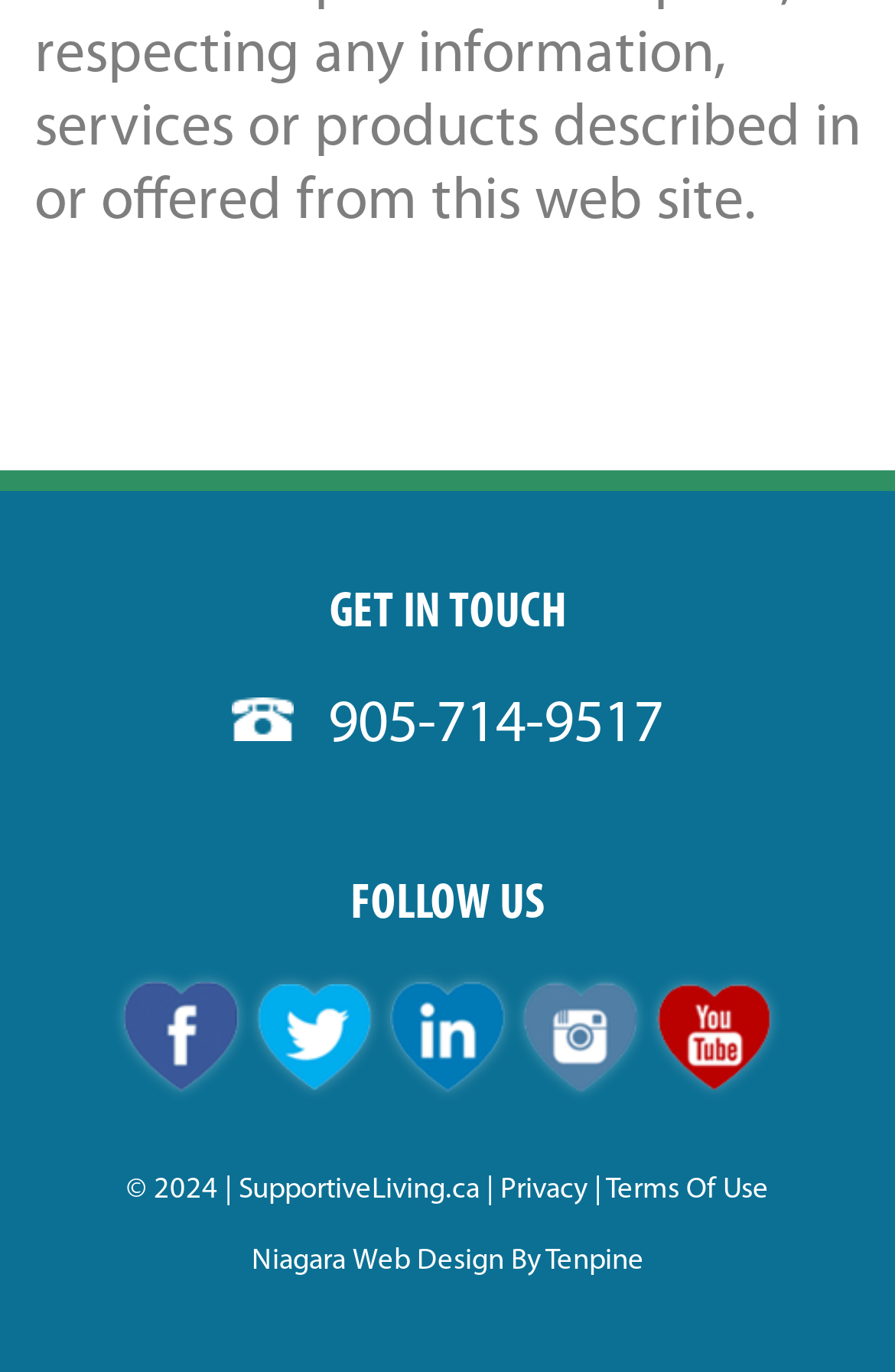Could you provide the bounding box coordinates for the portion of the screen to click to complete this instruction: "Visit SupportiveLiving.ca"?

[0.267, 0.856, 0.536, 0.878]